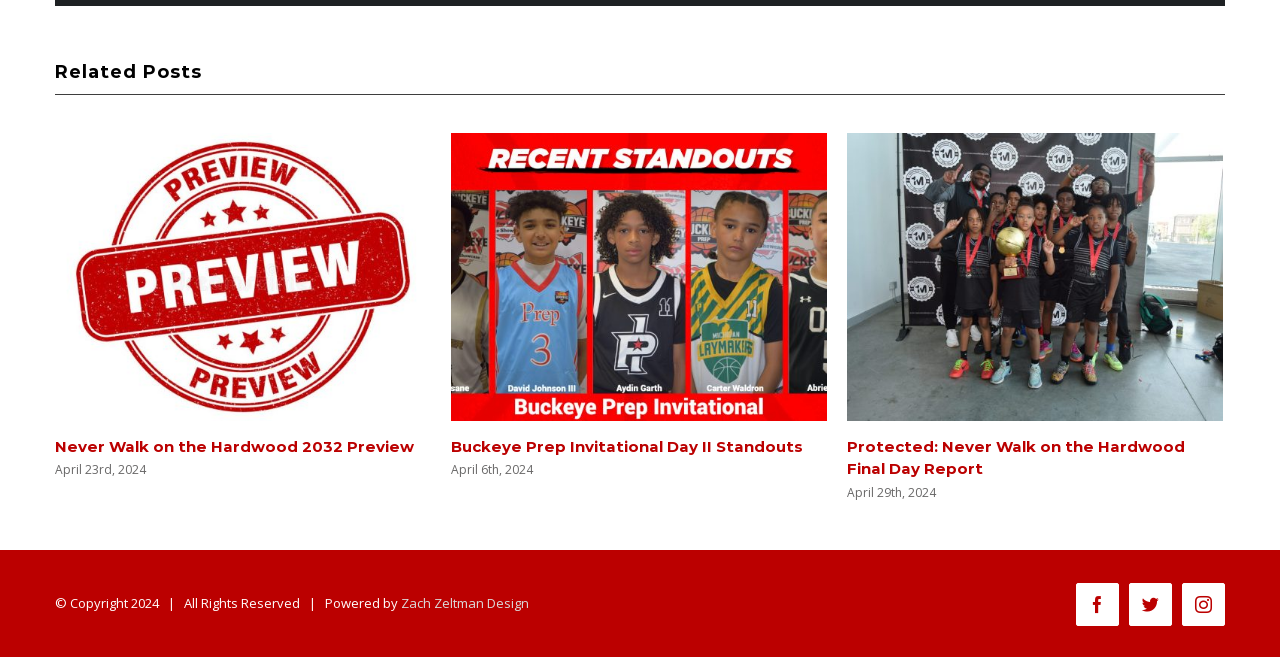Bounding box coordinates are specified in the format (top-left x, top-left y, bottom-right x, bottom-right y). All values are floating point numbers bounded between 0 and 1. Please provide the bounding box coordinate of the region this sentence describes: Zach Zeltman Design

[0.313, 0.87, 0.413, 0.898]